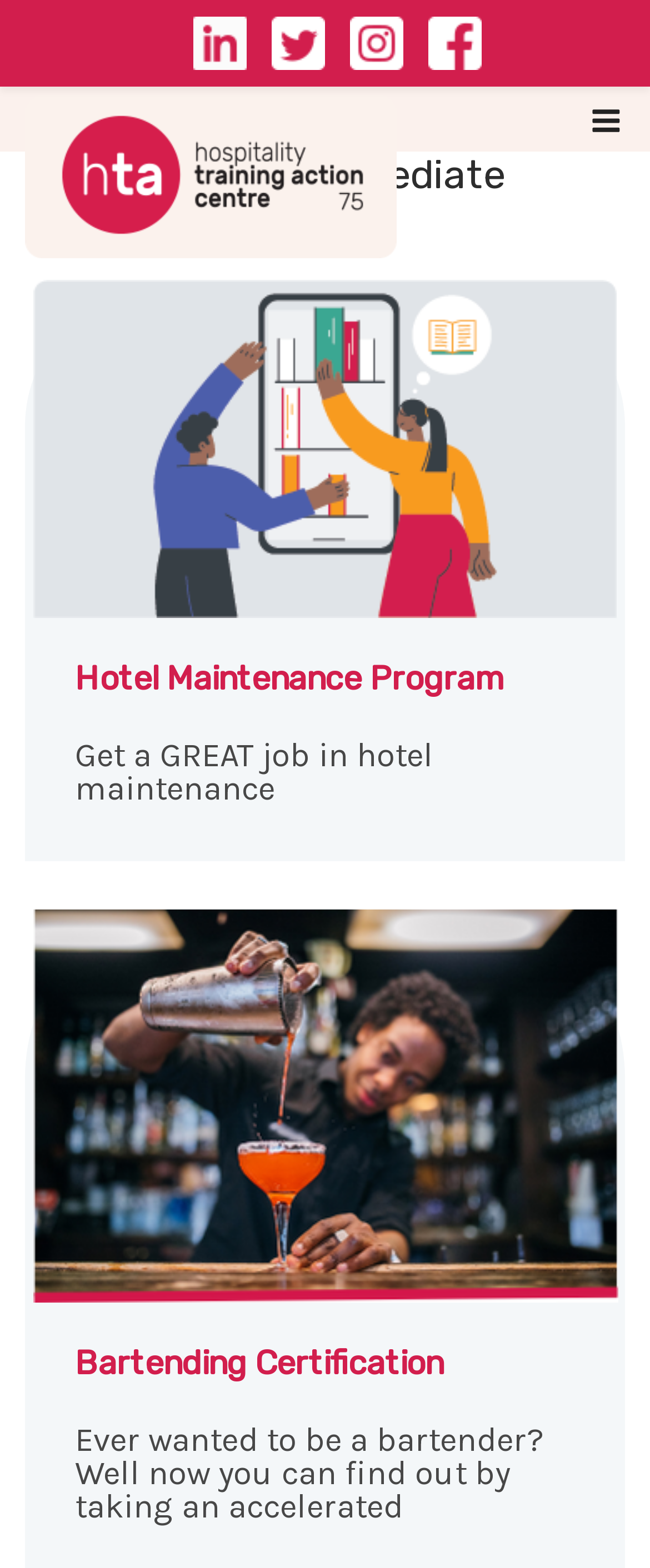What is the level of the training program?
Use the information from the screenshot to give a comprehensive response to the question.

The level of the training program can be determined by looking at the header section of the webpage, which contains the text 'Level: Intermediate'.